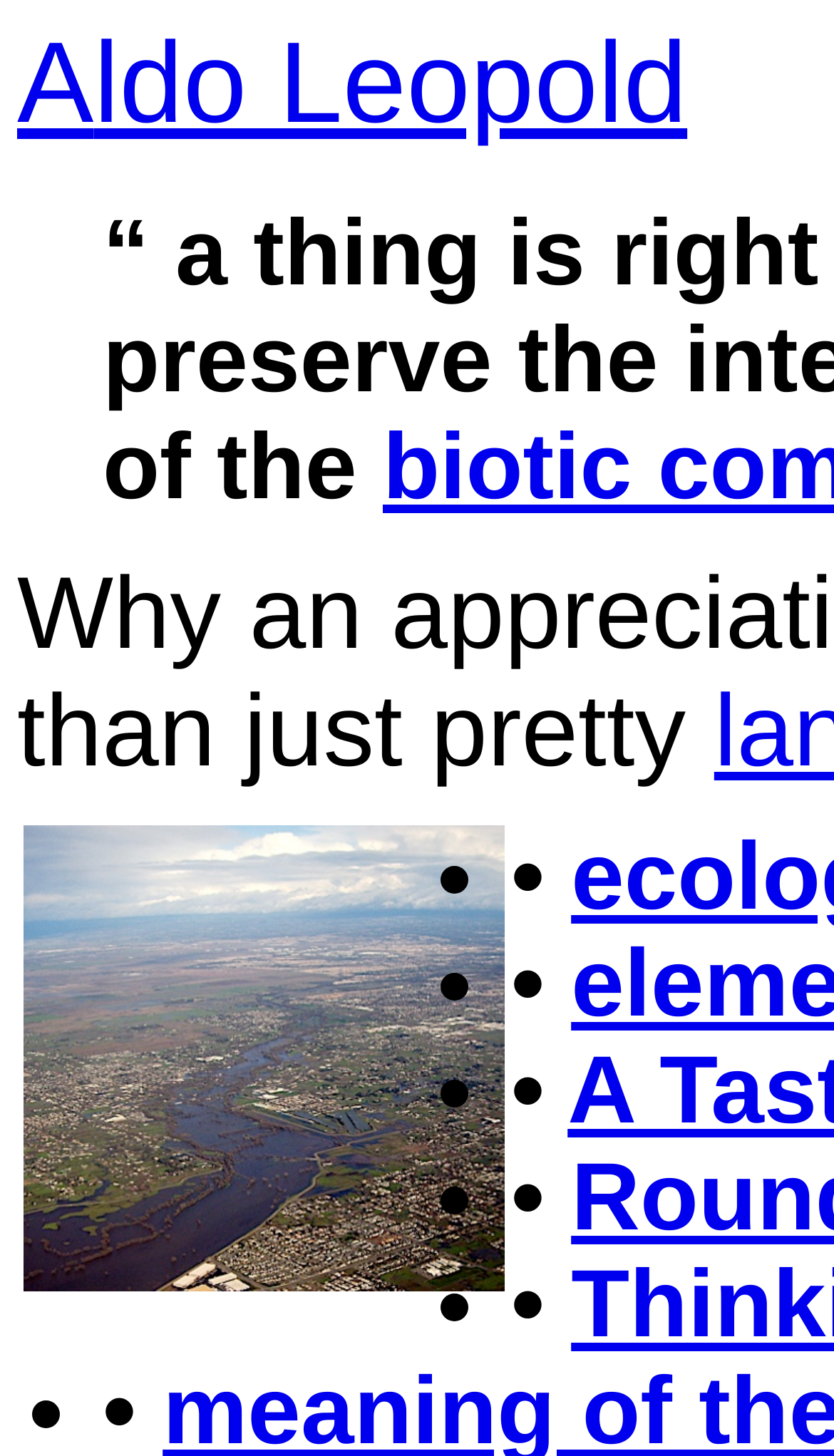Provide a thorough and detailed response to the question by examining the image: 
How many list markers are there?

The answer can be found by counting the number of list marker elements which are located below the image. There are five list markers with the symbol '•'.